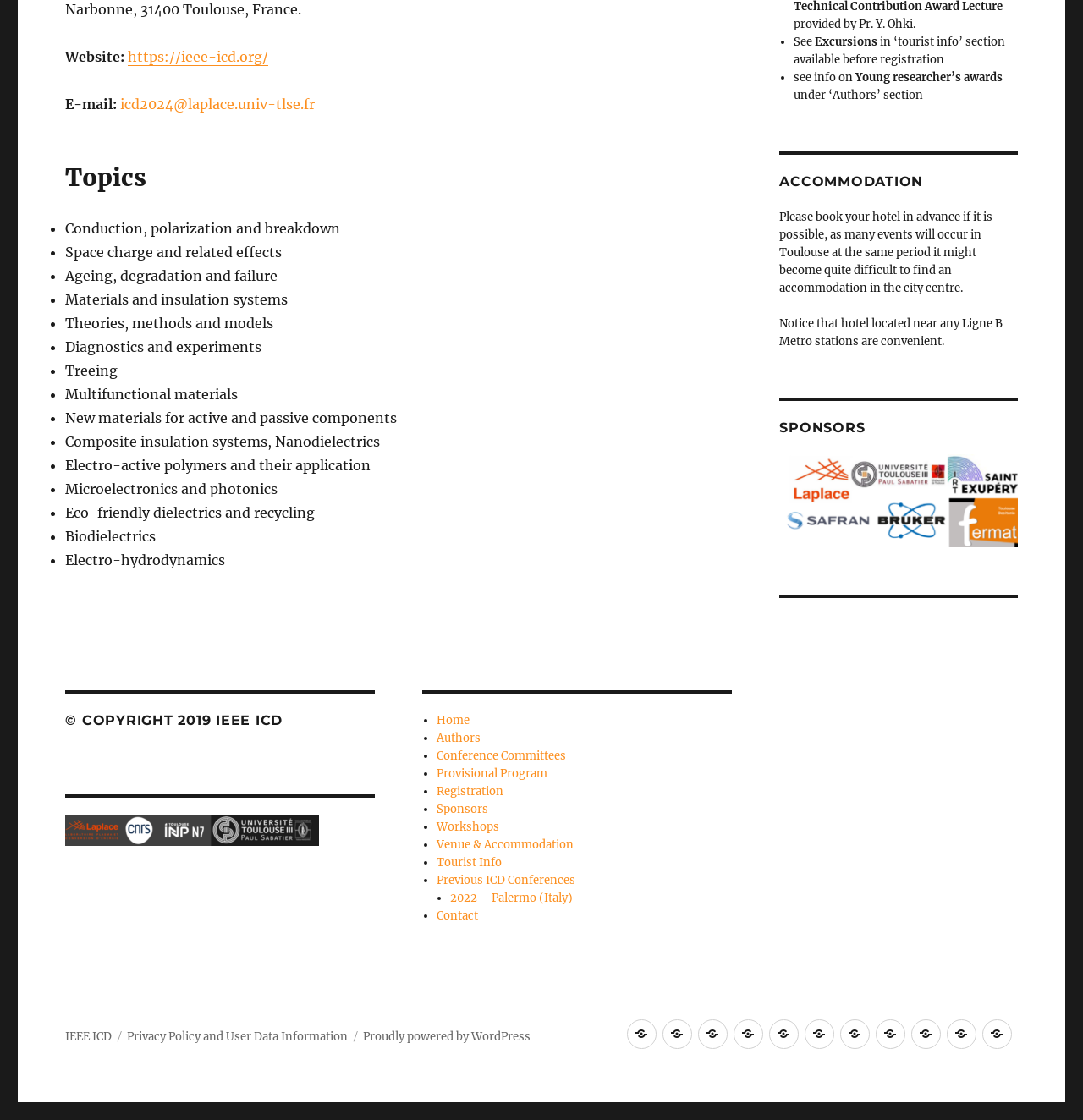Locate the coordinates of the bounding box for the clickable region that fulfills this instruction: "Register for the conference".

[0.403, 0.7, 0.464, 0.713]